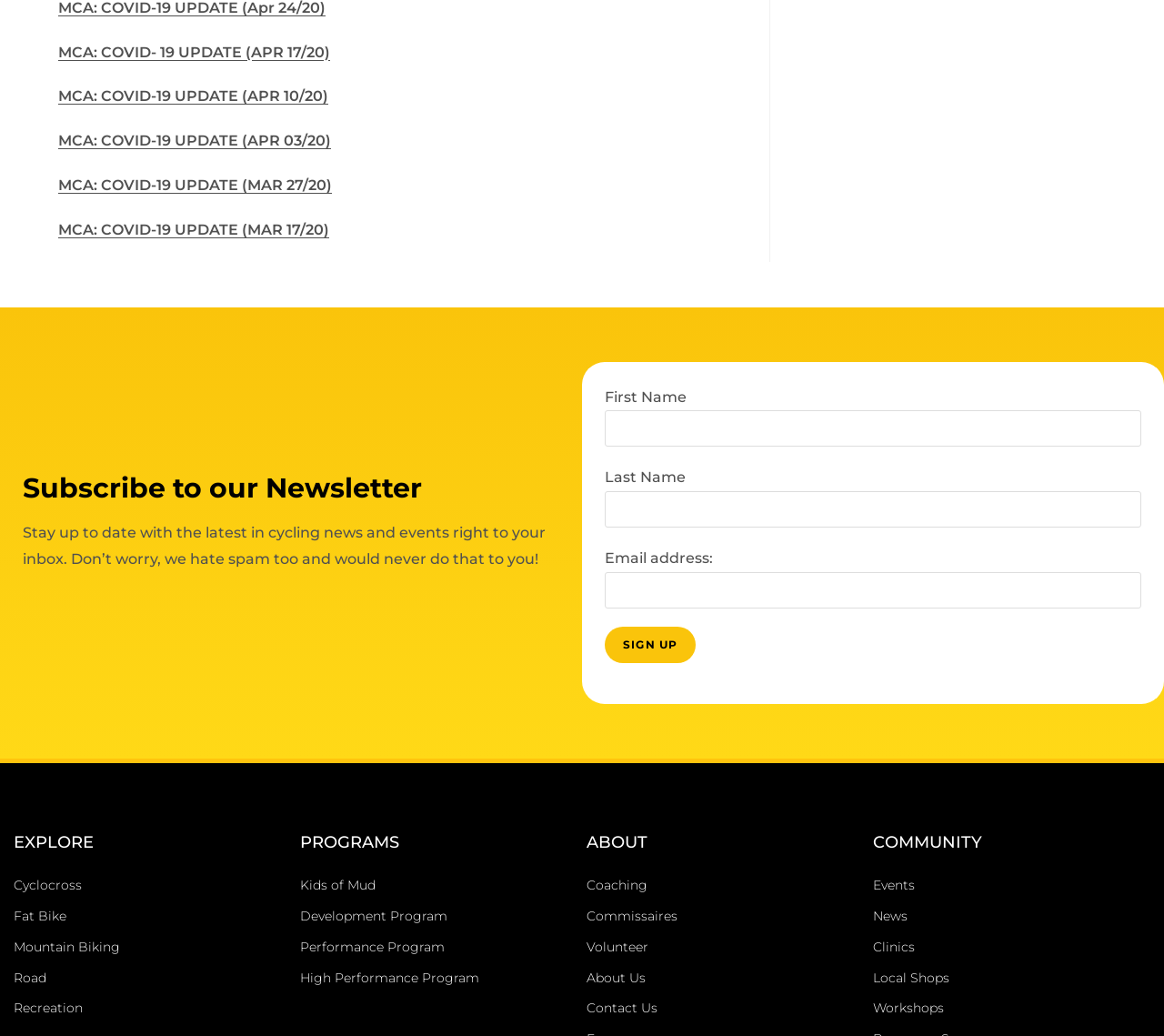Bounding box coordinates are to be given in the format (top-left x, top-left y, bottom-right x, bottom-right y). All values must be floating point numbers between 0 and 1. Provide the bounding box coordinate for the UI element described as: High Performance Program

[0.258, 0.931, 0.496, 0.956]